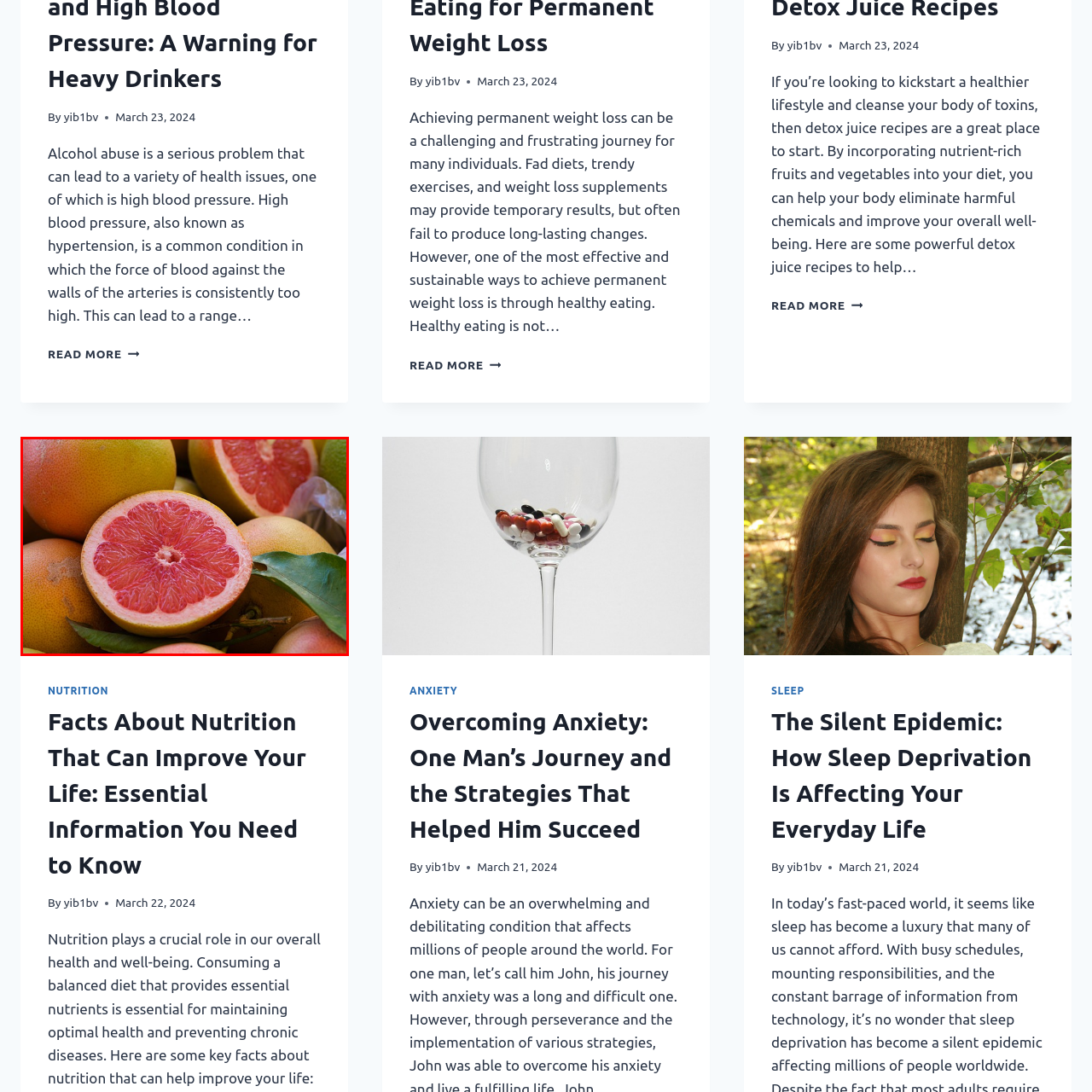Create a thorough and descriptive caption for the photo marked by the red boundary.

The image showcases a vibrant display of grapefruits, highlighting a freshly cut grapefruit that reveals its juicy, pink interior. Surrounded by other whole grapefruits, the cut fruit displays a bright, textured surface that suggests a rich flavor, indicative of its ripe state. The scene is enhanced by the soft, natural lighting that accentuates the grapefruits' smooth skin and the greens of surrounding leaves, emphasizing freshness and inviting viewers to appreciate the healthy, nutritious qualities of this citrus fruit. This image aligns well with themes around nutrition and healthy eating, making it an apt visual representation for topics related to diet, wellness, and the benefits of incorporating fruits into one's lifestyle.